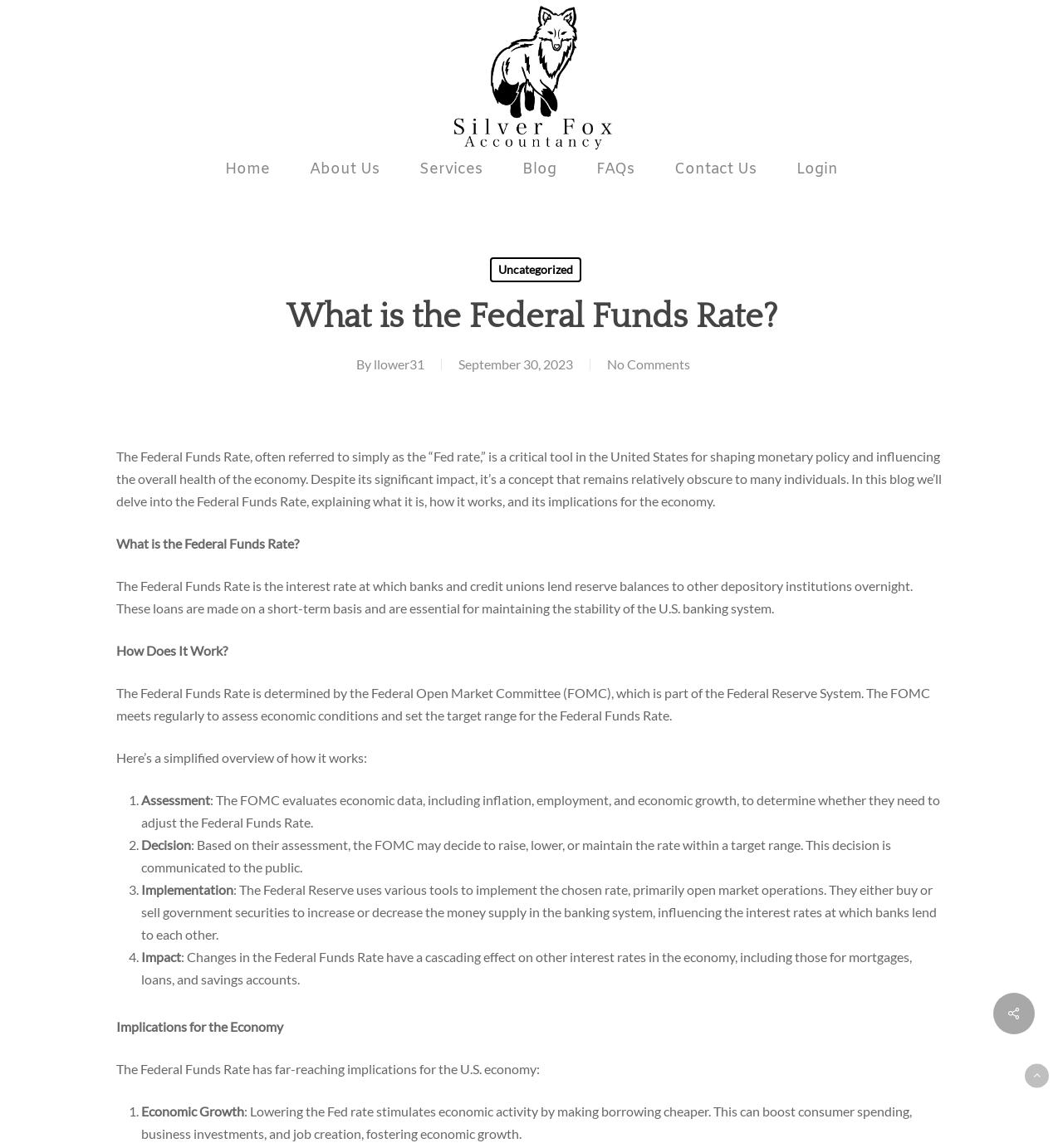What is the purpose of the Federal Funds Rate?
Based on the image, provide your answer in one word or phrase.

Shaping monetary policy and influencing economy